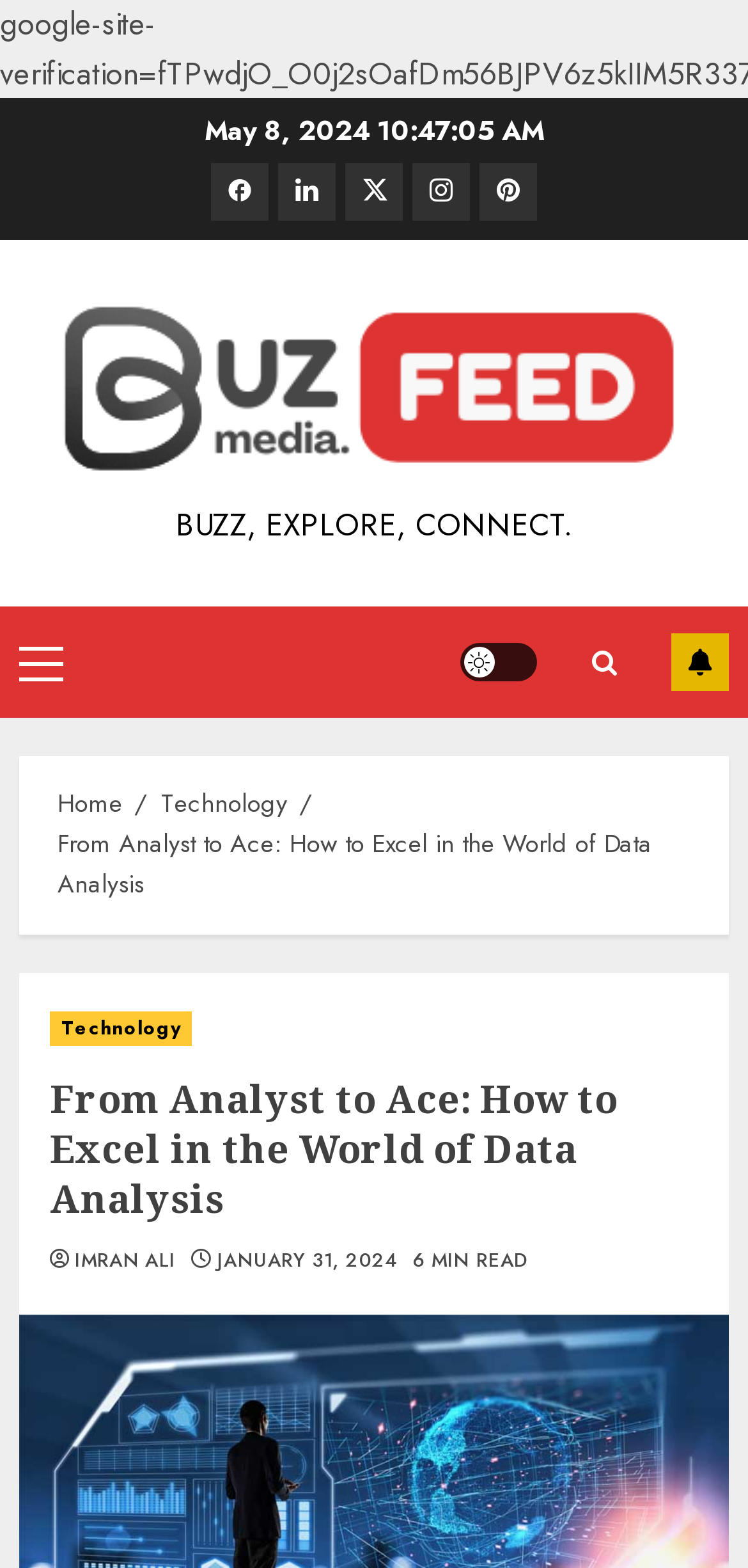Specify the bounding box coordinates for the region that must be clicked to perform the given instruction: "Click on Facebook".

[0.282, 0.104, 0.359, 0.141]